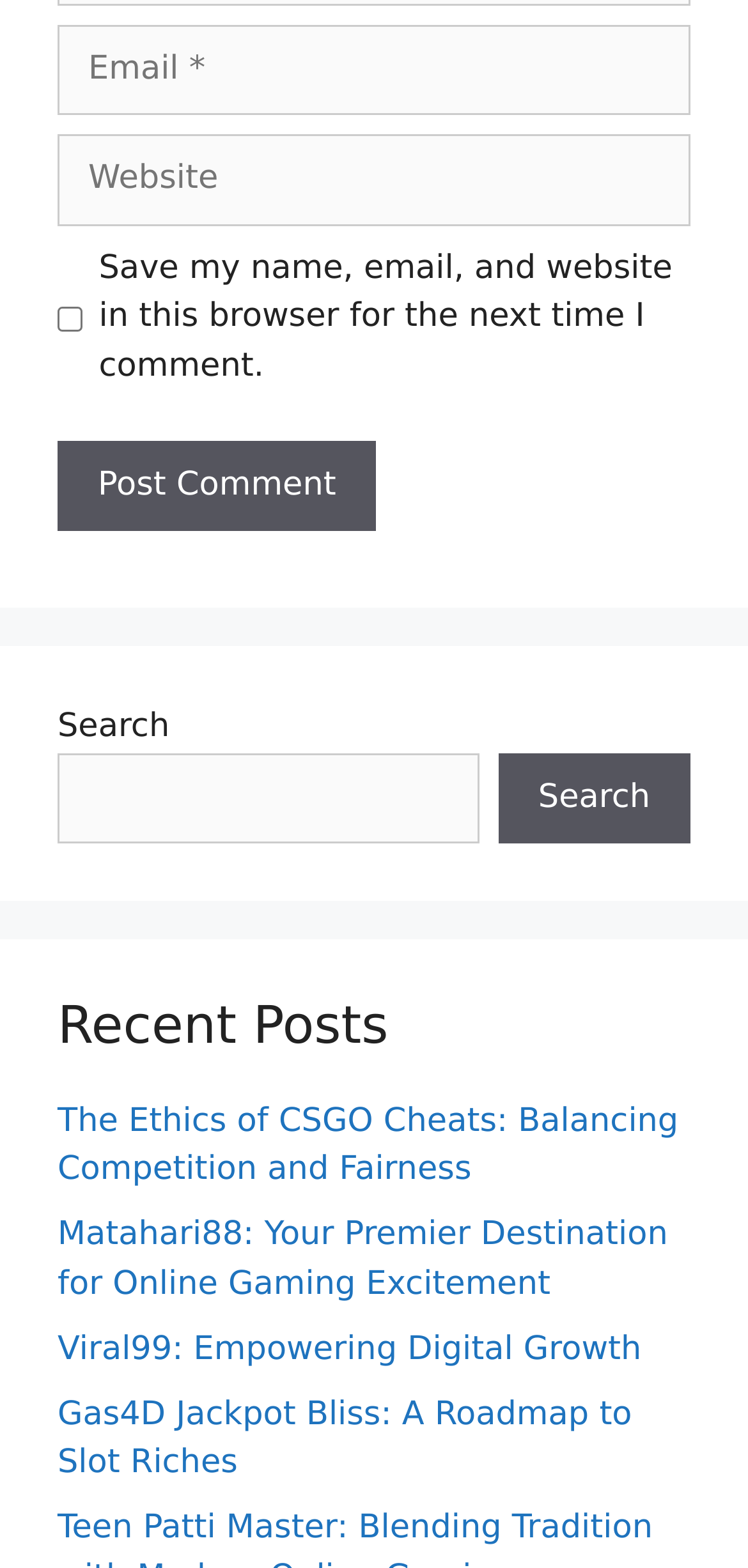Kindly determine the bounding box coordinates for the area that needs to be clicked to execute this instruction: "Open the menu".

None